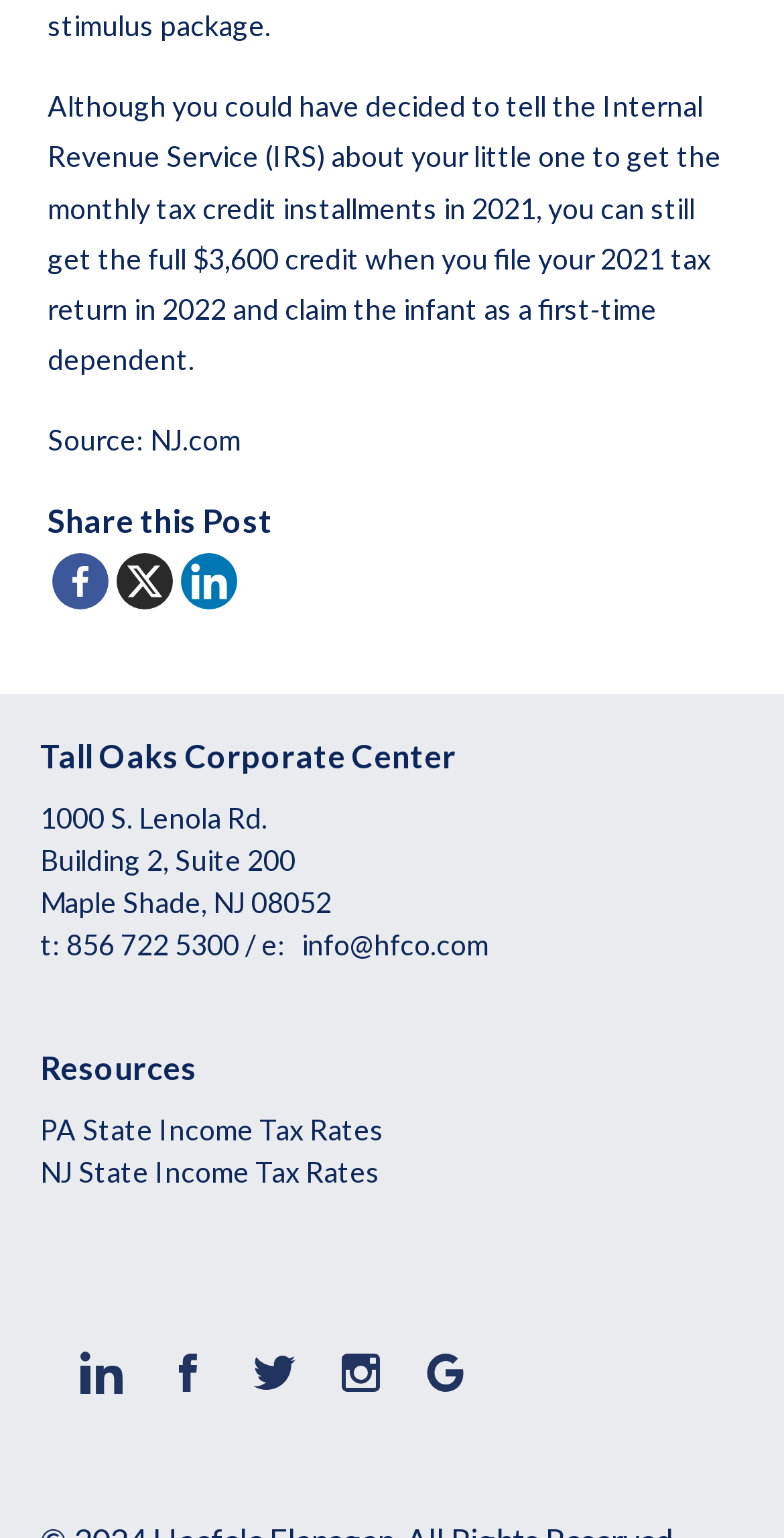Determine the bounding box coordinates for the region that must be clicked to execute the following instruction: "Follow on Twitter".

[0.297, 0.867, 0.4, 0.919]